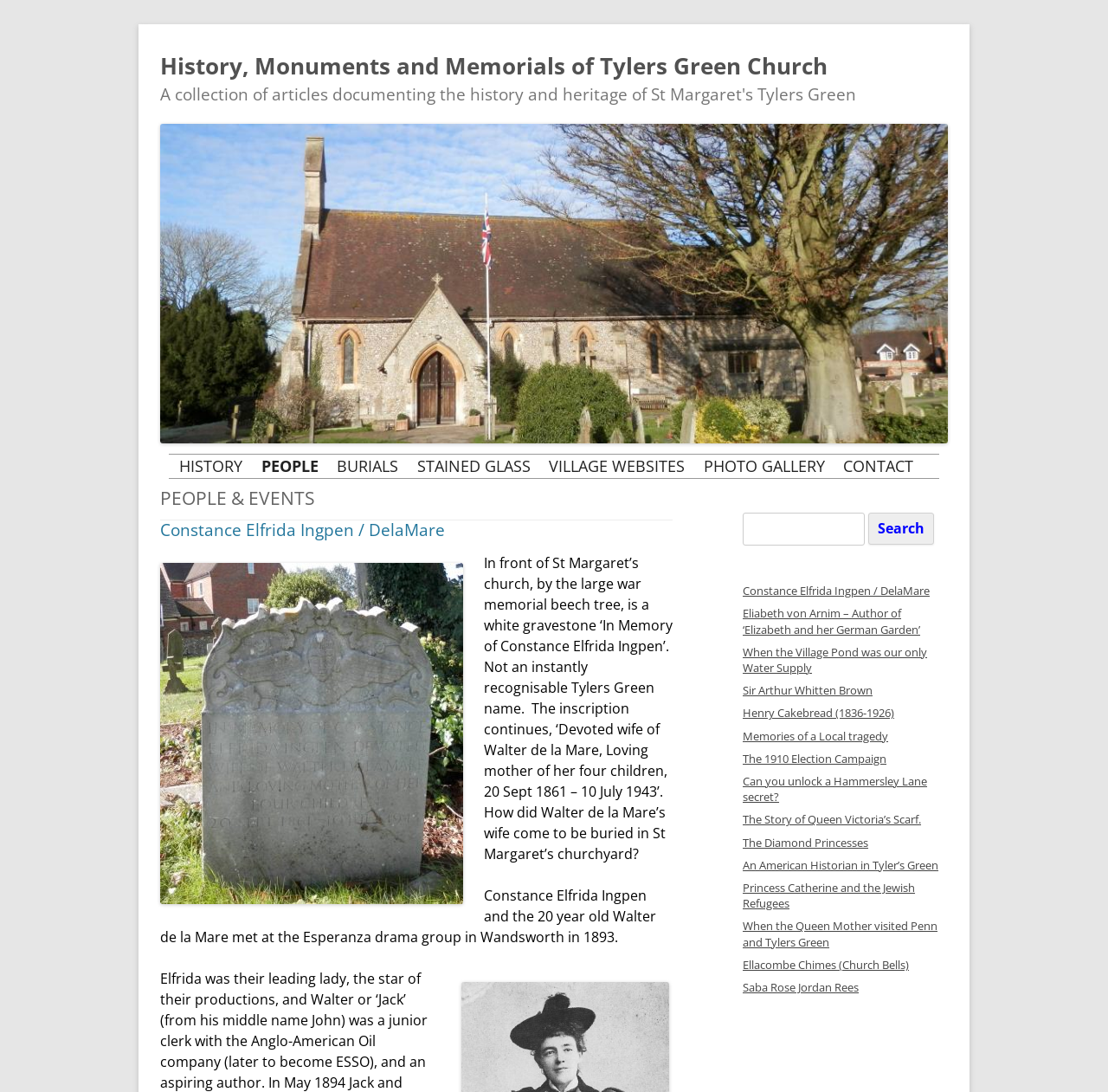Please identify the bounding box coordinates of the clickable element to fulfill the following instruction: "Click on the 'HISTORY' link". The coordinates should be four float numbers between 0 and 1, i.e., [left, top, right, bottom].

[0.162, 0.417, 0.219, 0.438]